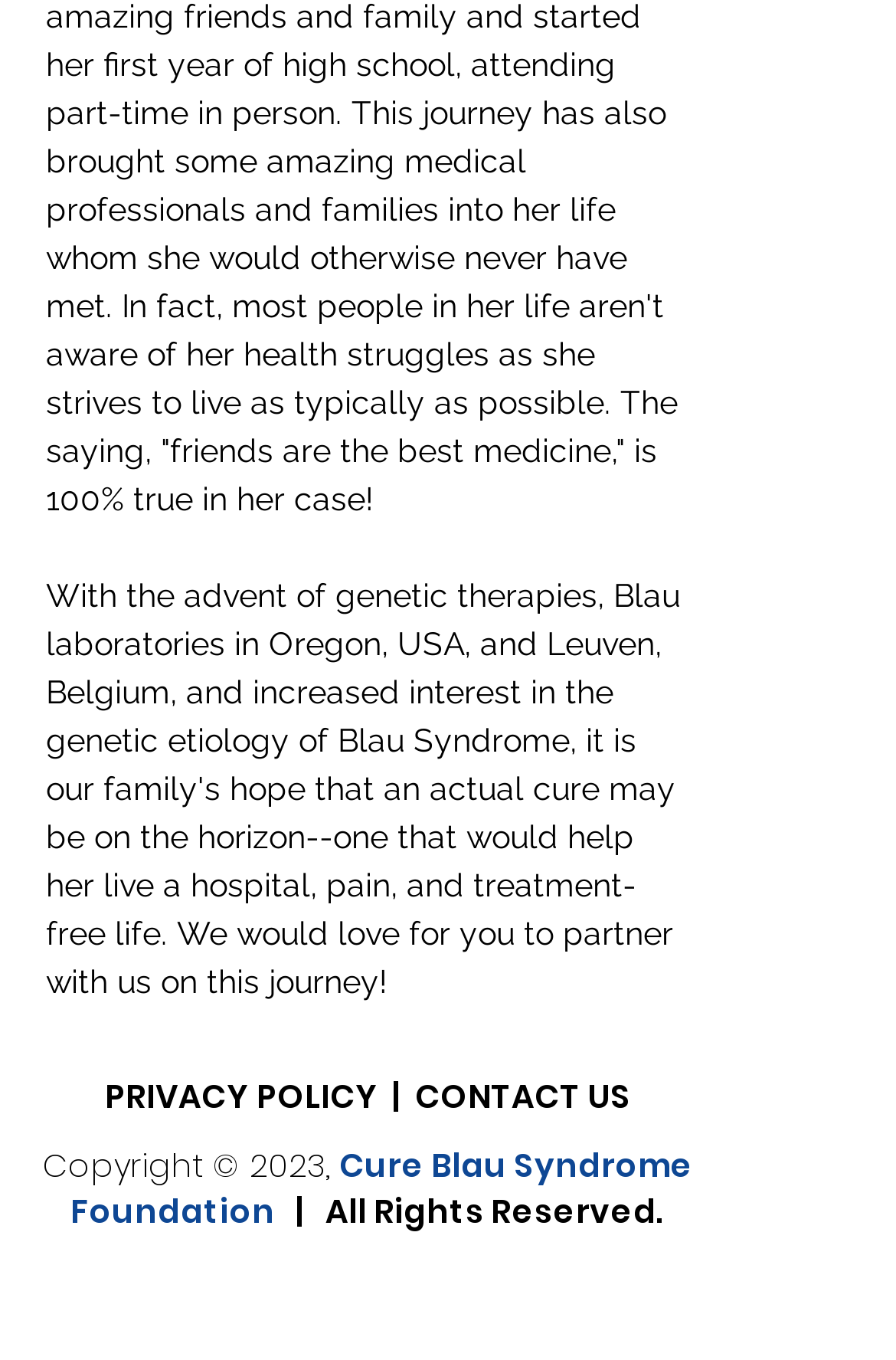Identify the bounding box for the UI element that is described as follows: "aria-label="Facebook"".

[0.292, 0.936, 0.356, 0.979]